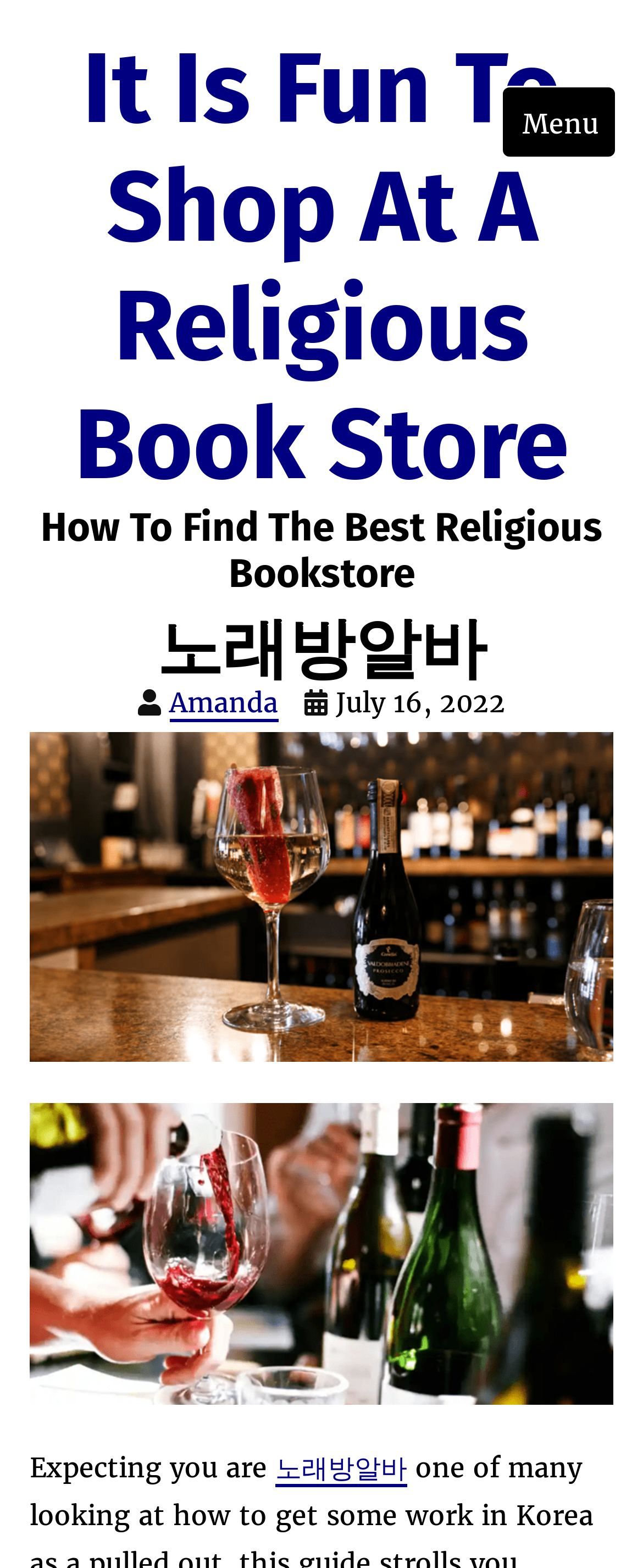What is the date of the latest article?
Please give a well-detailed answer to the question.

I found the date of the latest article by looking at the time stamp next to the author's name in the header section of the webpage, which shows the date as 'July 16, 2022'.